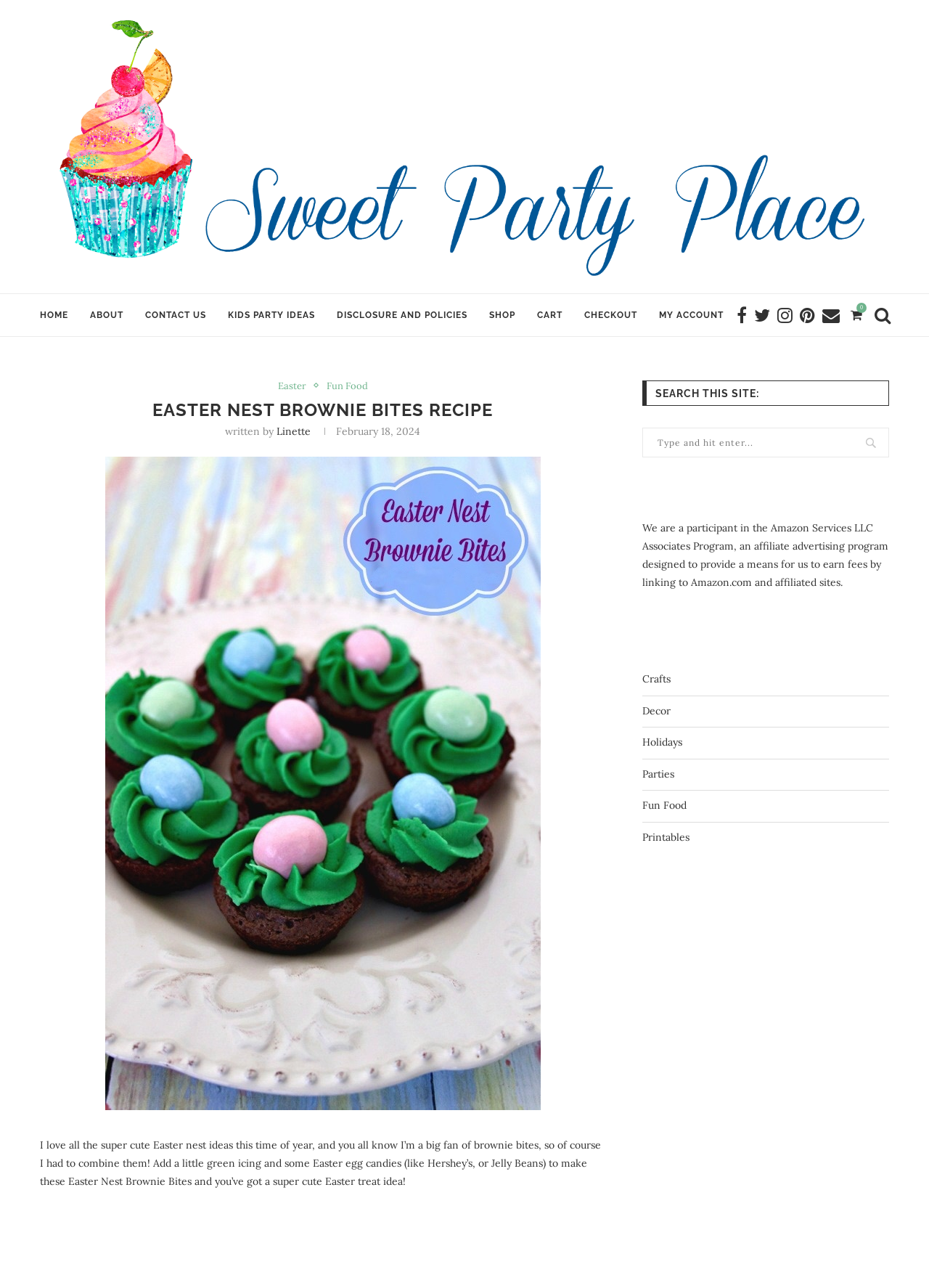Could you specify the bounding box coordinates for the clickable section to complete the following instruction: "click on the 'HOME' link"?

[0.043, 0.228, 0.073, 0.261]